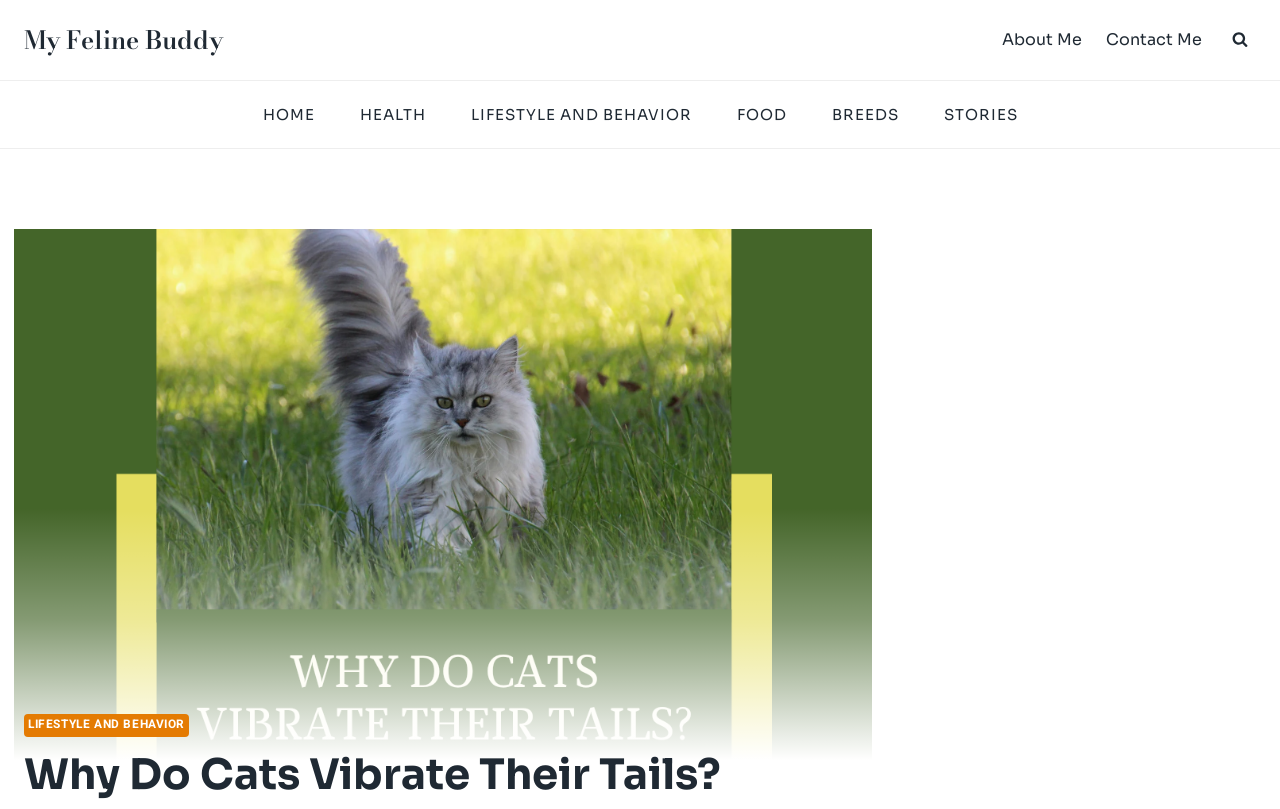Locate the UI element that matches the description Home in the webpage screenshot. Return the bounding box coordinates in the format (top-left x, top-left y, bottom-right x, bottom-right y), with values ranging from 0 to 1.

[0.188, 0.125, 0.263, 0.158]